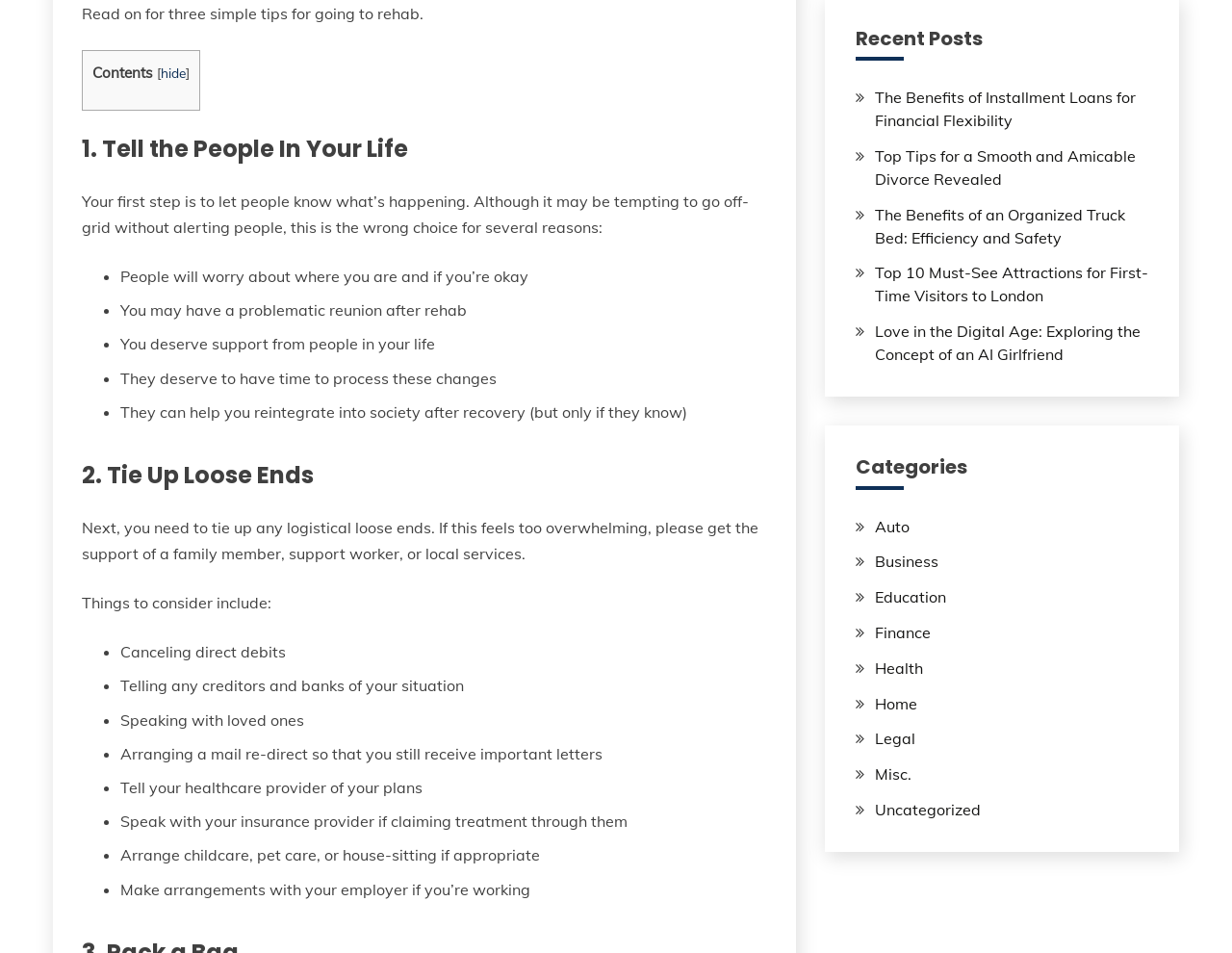What is the purpose of telling people about going to rehab?
Based on the image, answer the question with a single word or brief phrase.

To get support and avoid problems